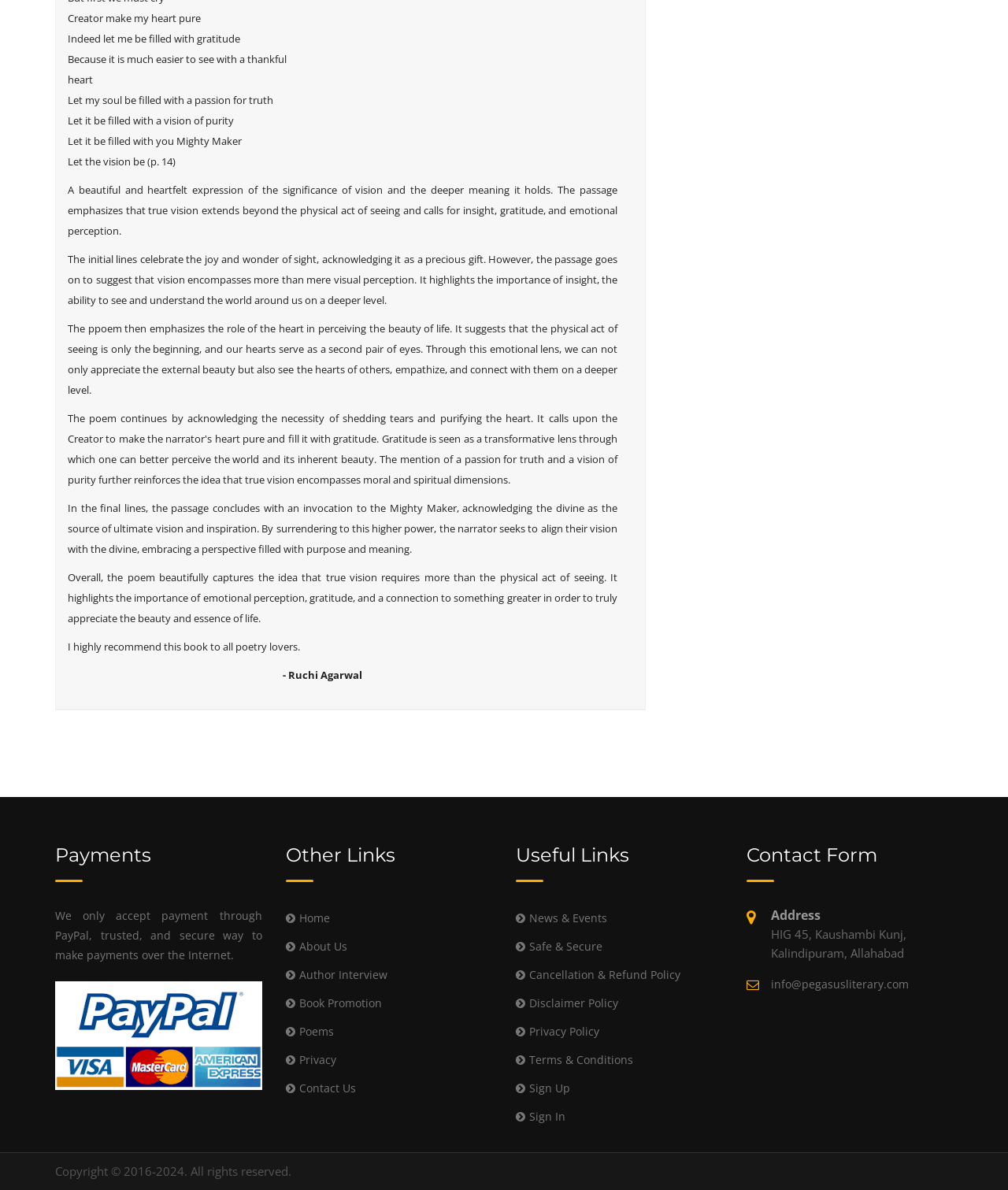Based on the visual content of the image, answer the question thoroughly: What is the purpose of the 'Contact Form' section?

The purpose of the 'Contact Form' section is to provide contact information, including address and email, for users who want to get in touch with the website owner or author.